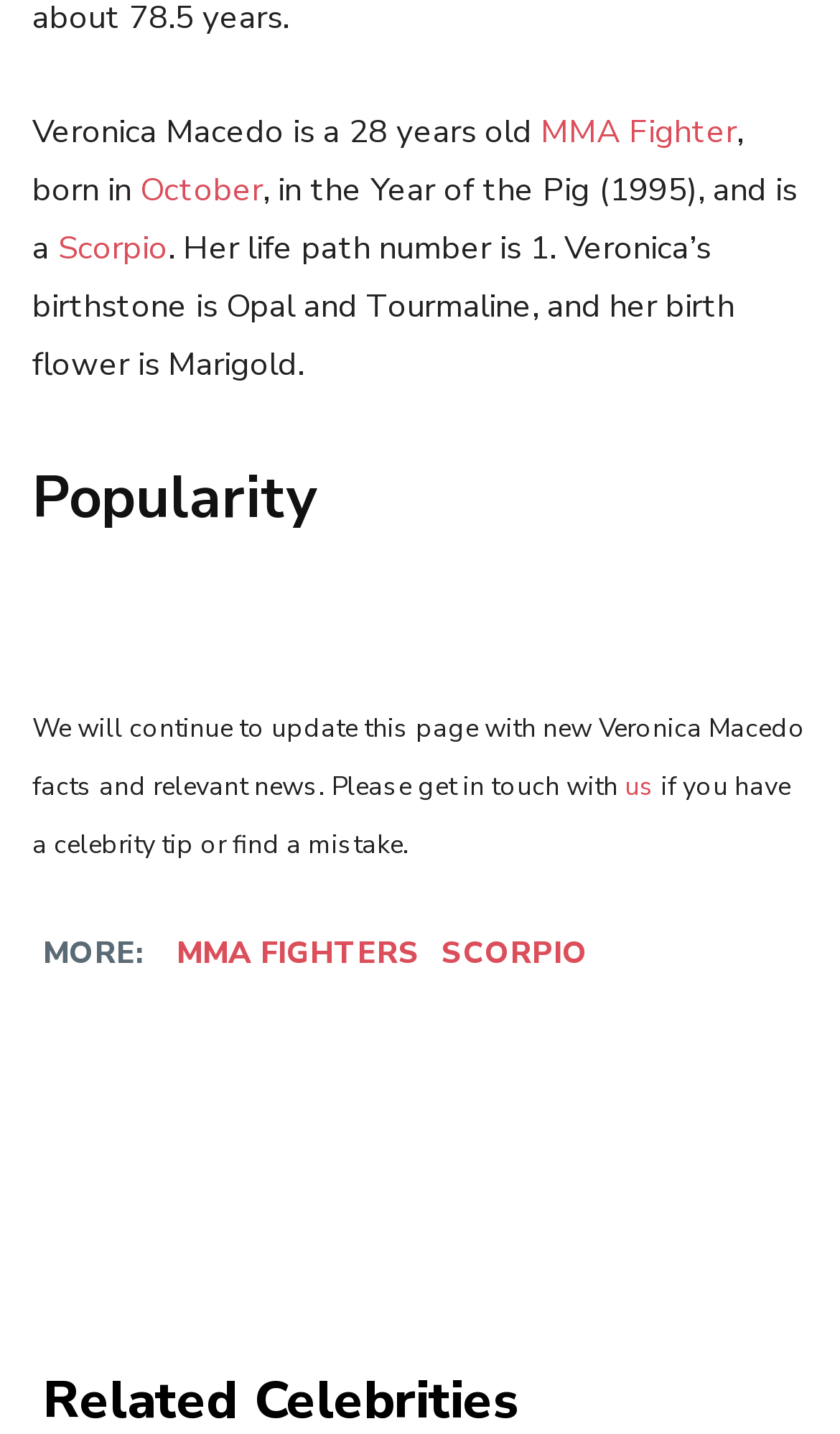Specify the bounding box coordinates of the area that needs to be clicked to achieve the following instruction: "Get in touch with us".

[0.744, 0.537, 0.779, 0.561]